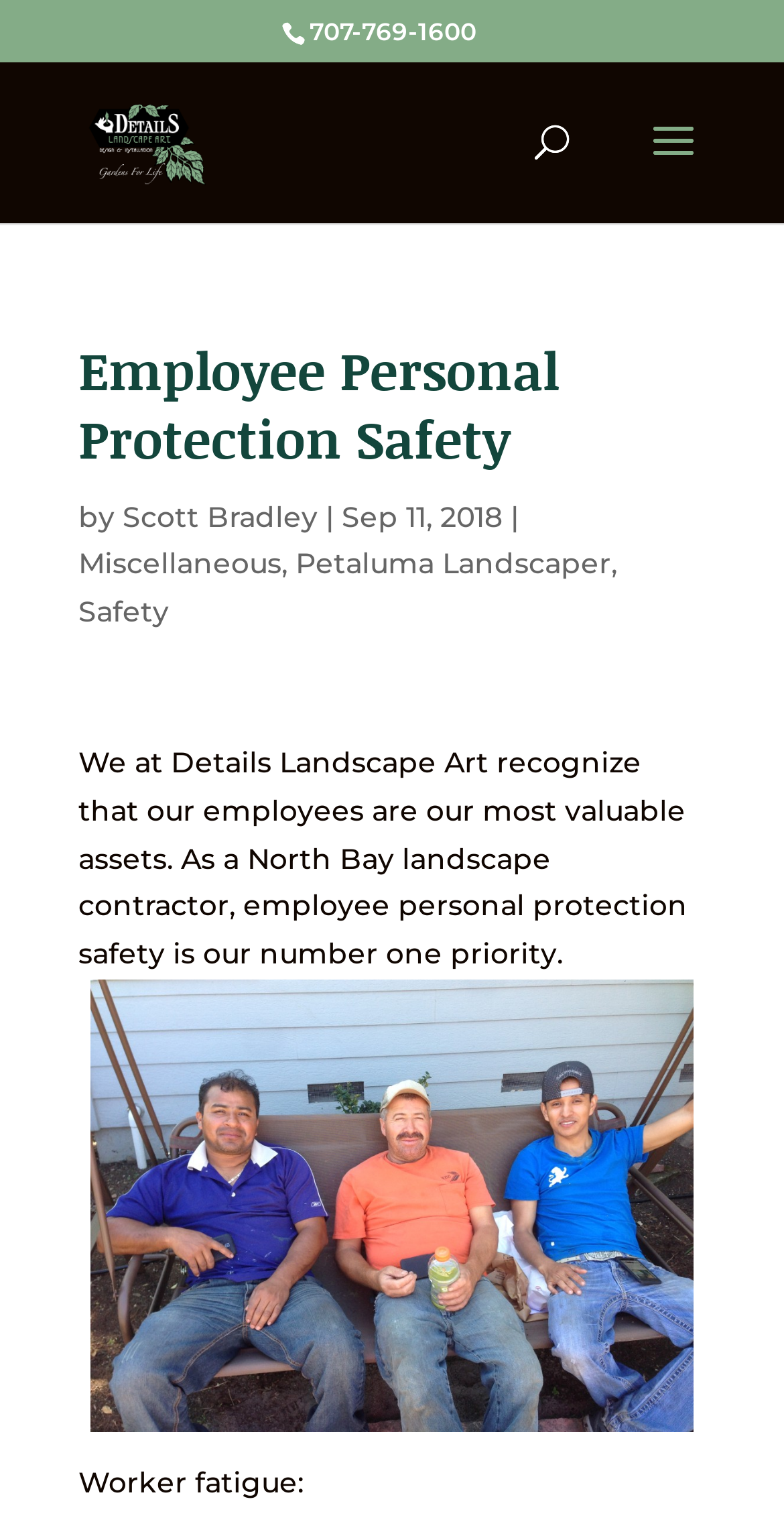Using the provided description: "Safety", find the bounding box coordinates of the corresponding UI element. The output should be four float numbers between 0 and 1, in the format [left, top, right, bottom].

[0.1, 0.387, 0.215, 0.411]